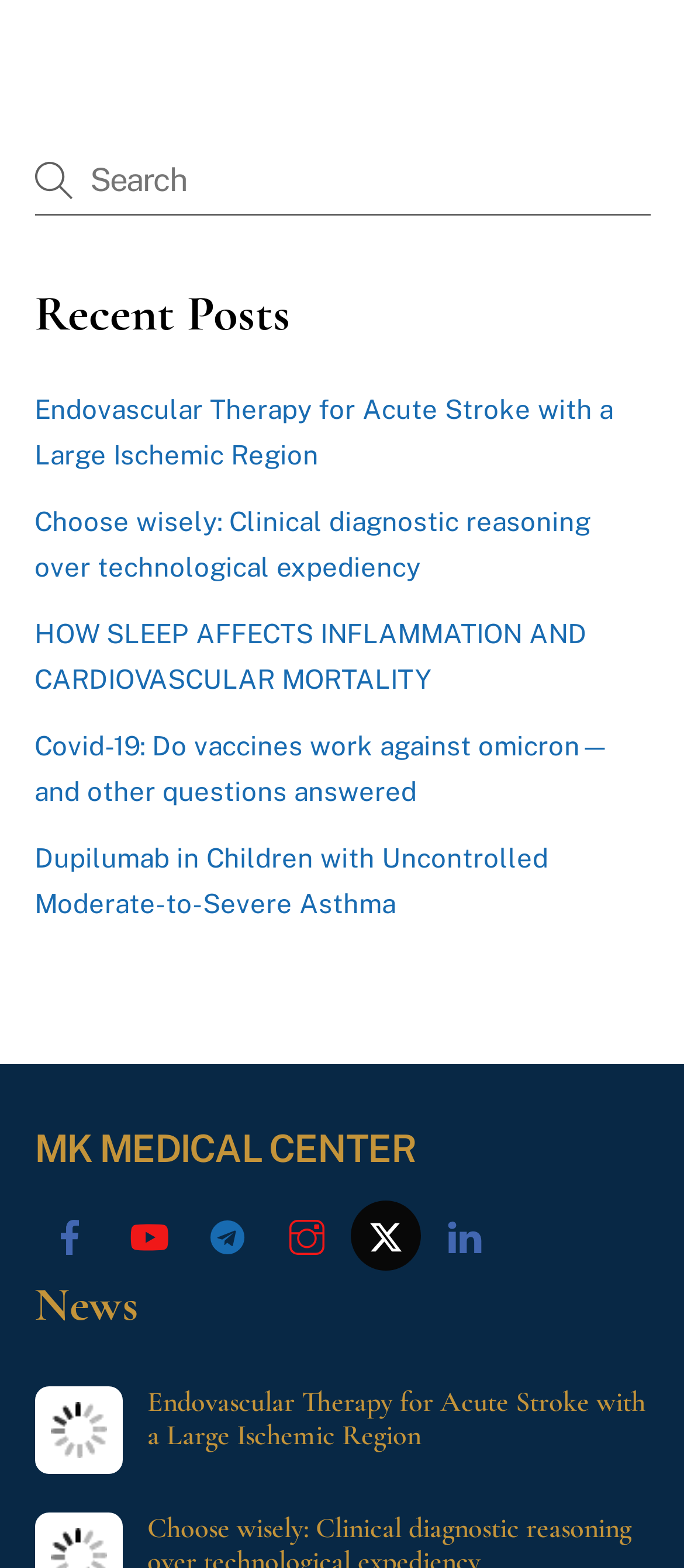Please use the details from the image to answer the following question comprehensively:
What is the name of the medical center?

The webpage mentions 'MK Medical Center' as a link, which suggests that it is a medical center or institution related to the content of the webpage.